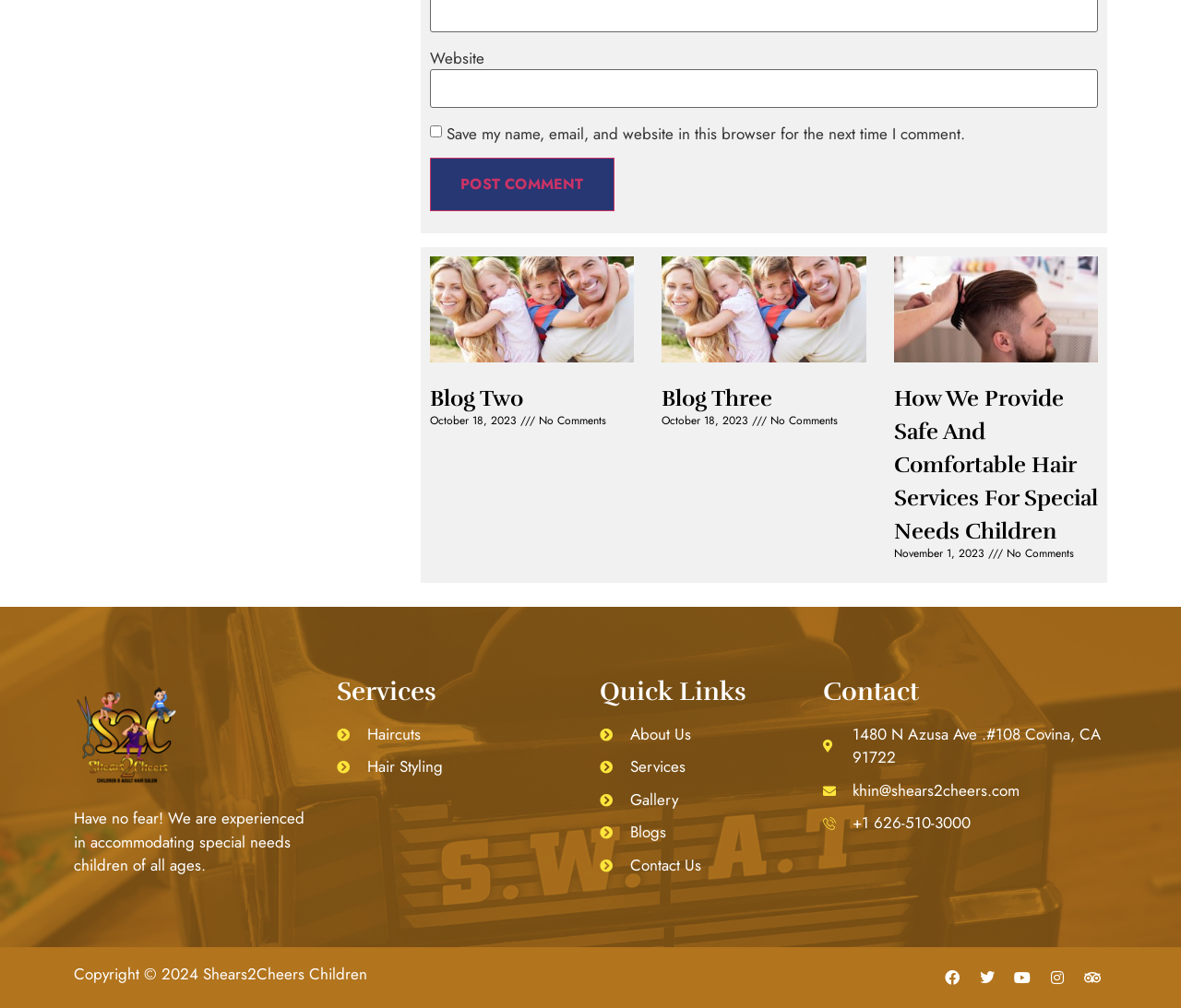Determine the bounding box coordinates of the clickable region to execute the instruction: "post a comment". The coordinates should be four float numbers between 0 and 1, denoted as [left, top, right, bottom].

[0.364, 0.156, 0.52, 0.209]